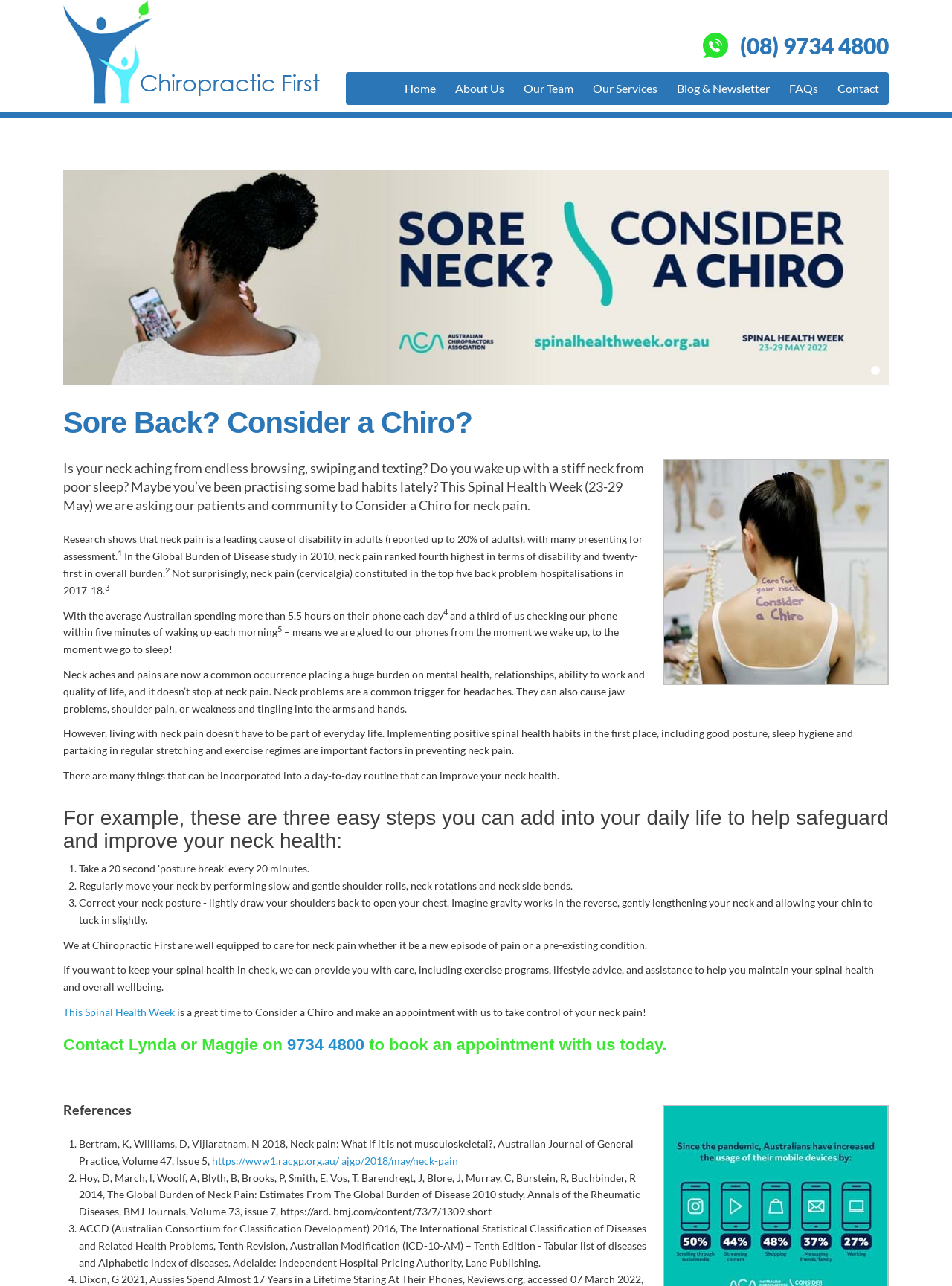From the details in the image, provide a thorough response to the question: What is the phone number to book an appointment?

The phone number can be found in the 'Contact Lynda or Maggie' section, where it is mentioned to book an appointment with us today.